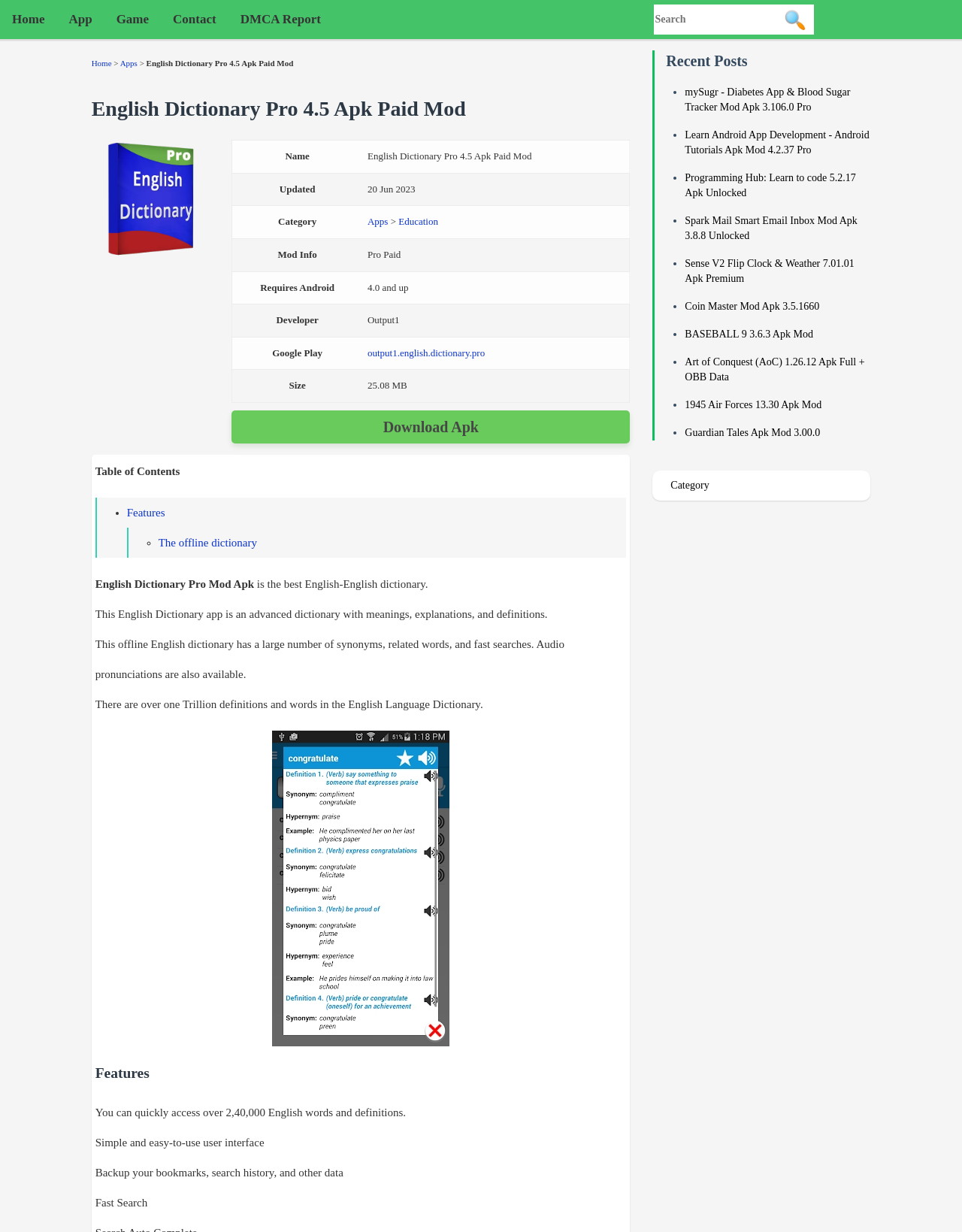Use a single word or phrase to answer the question: What is the feature of the English Dictionary app?

Fast Search